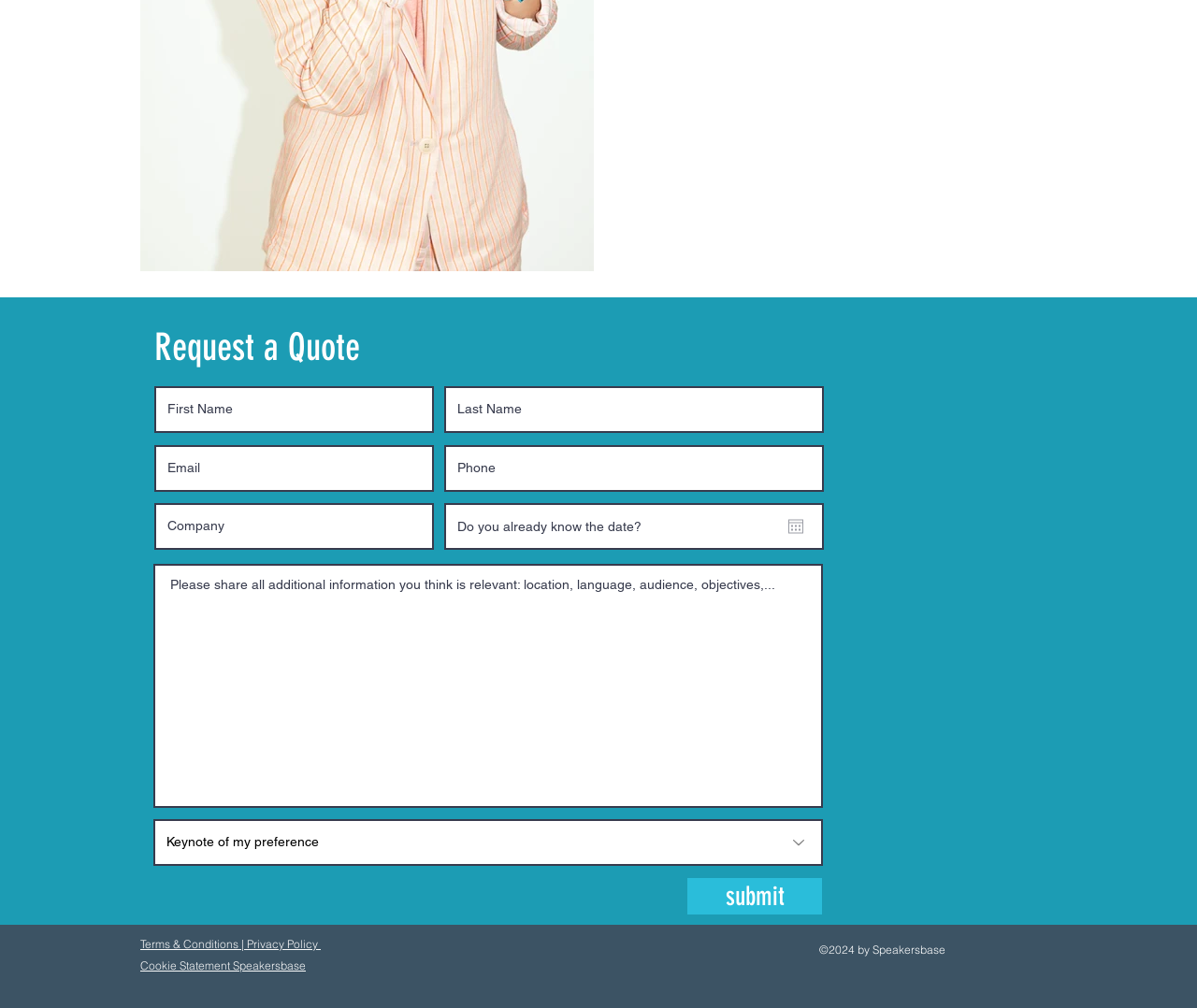What is the name of the speaker? Refer to the image and provide a one-word or short phrase answer.

Dominique Monami